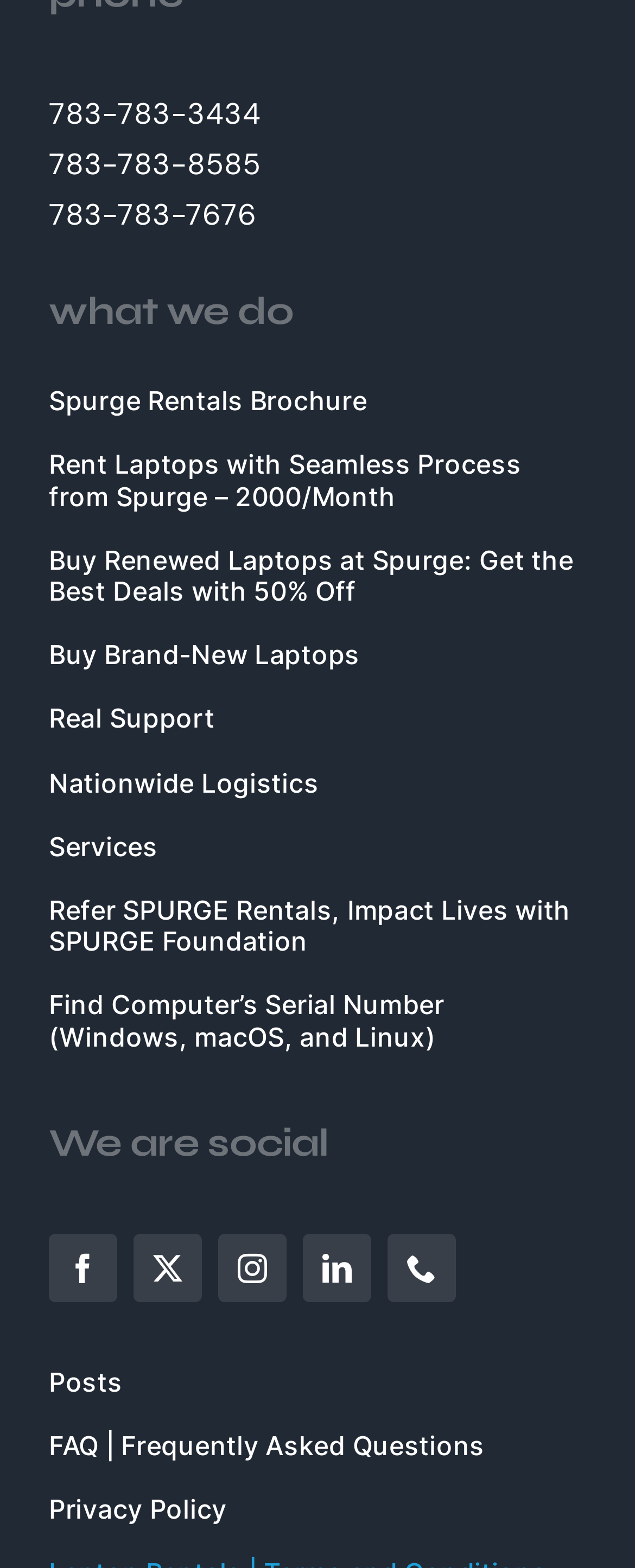Answer the question with a single word or phrase: 
What is the purpose of the 'Refer SPURGE Rentals' link?

To impact lives with SPURGE Foundation